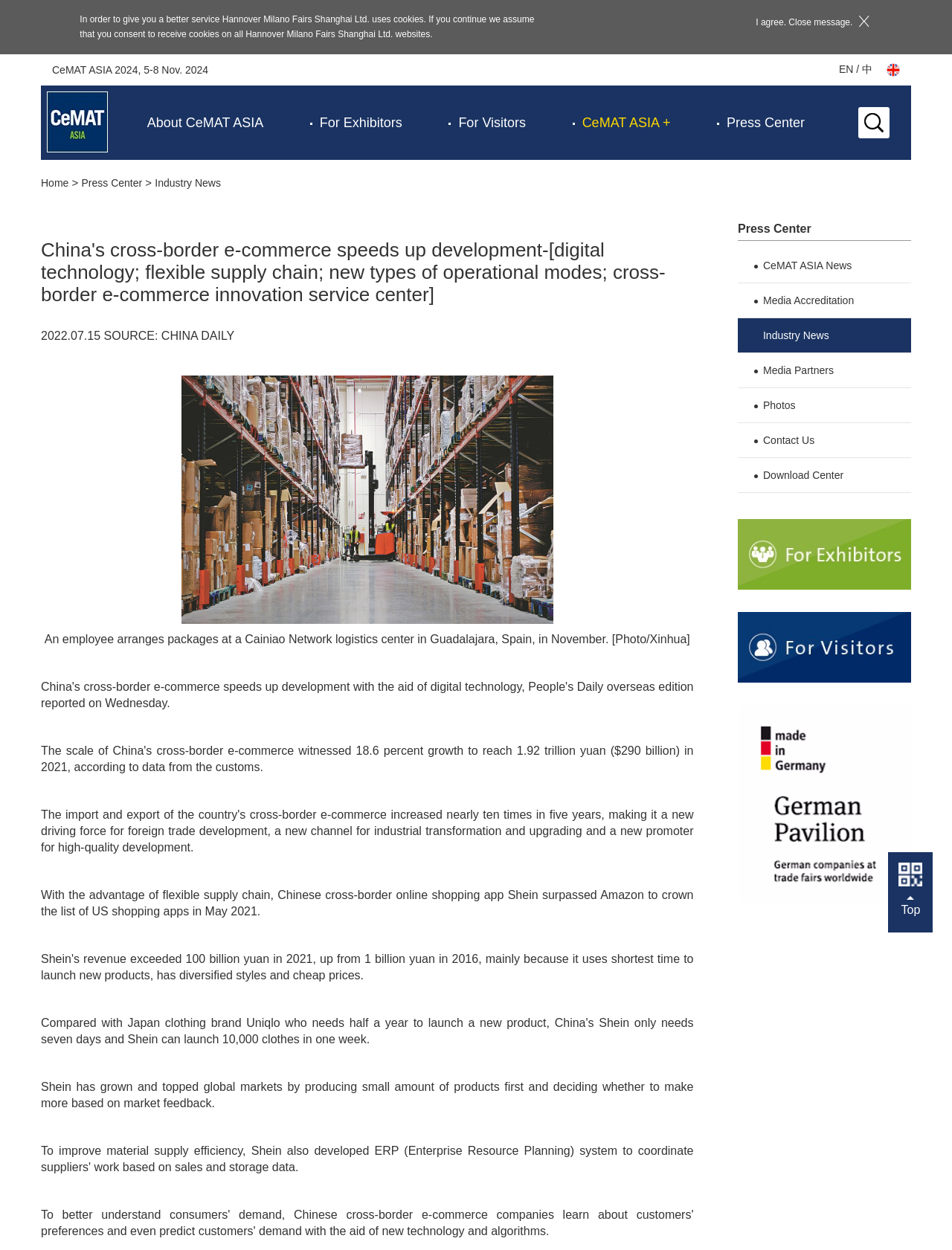Determine the bounding box coordinates for the clickable element to execute this instruction: "Click Home". Provide the coordinates as four float numbers between 0 and 1, i.e., [left, top, right, bottom].

[0.043, 0.141, 0.072, 0.151]